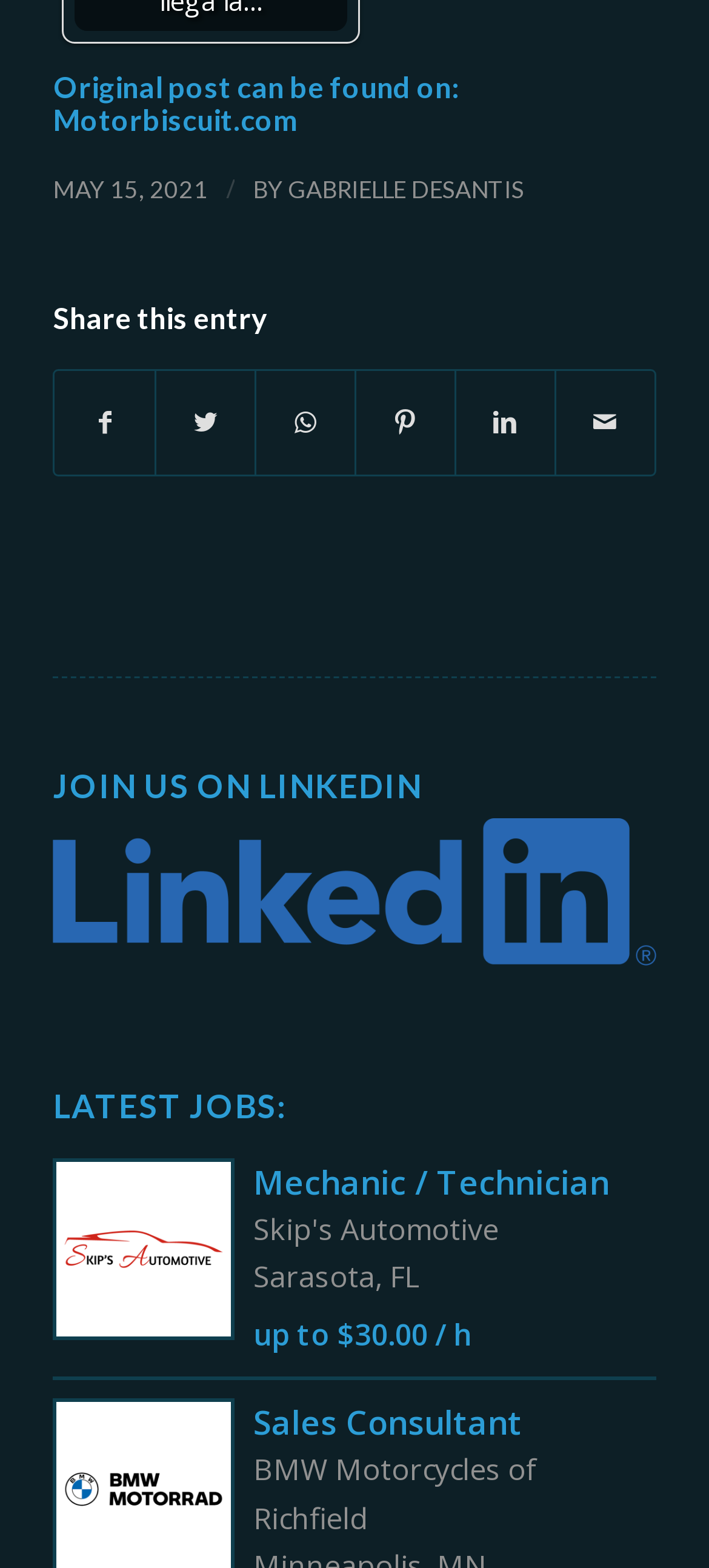How many social media platforms can you share the post on?
Using the screenshot, give a one-word or short phrase answer.

6